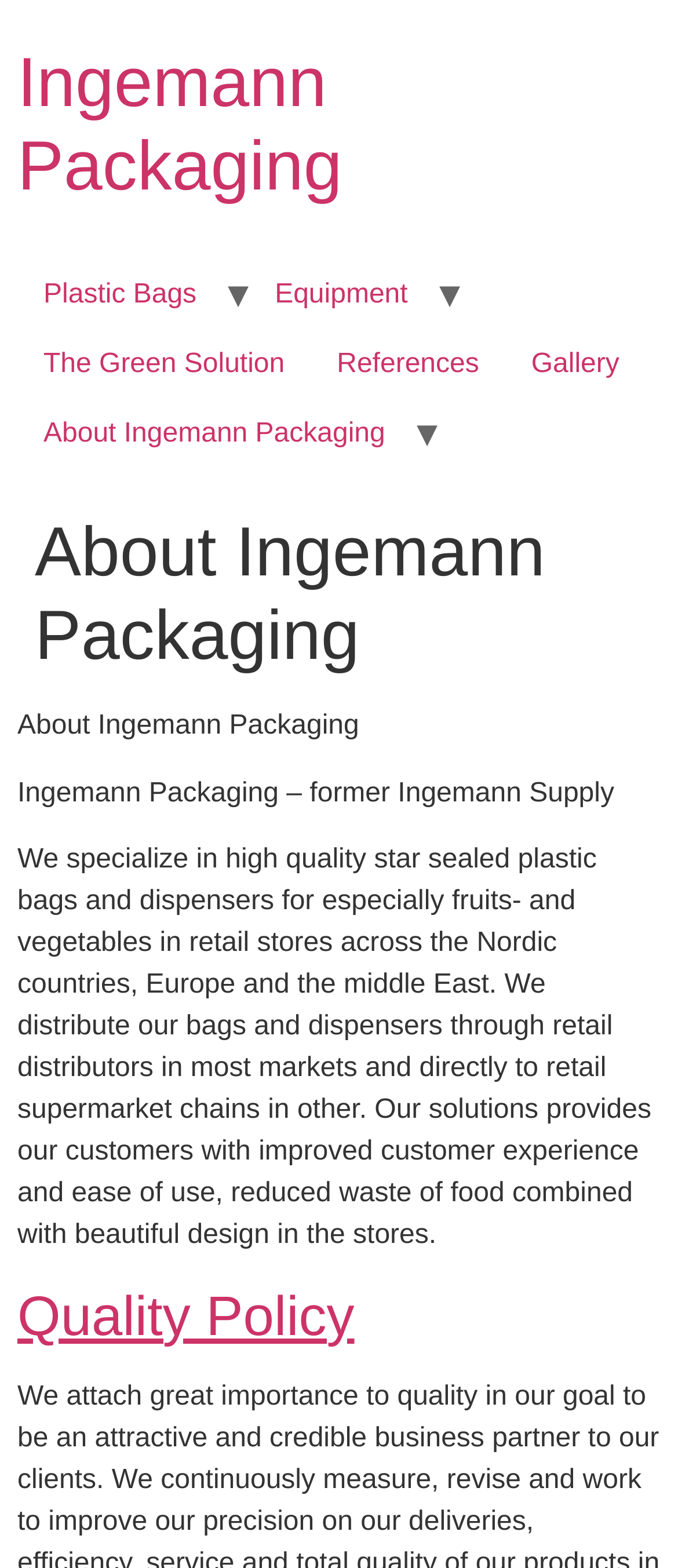Please find the bounding box coordinates of the element that must be clicked to perform the given instruction: "Learn about Quality Policy". The coordinates should be four float numbers from 0 to 1, i.e., [left, top, right, bottom].

[0.026, 0.819, 0.523, 0.859]